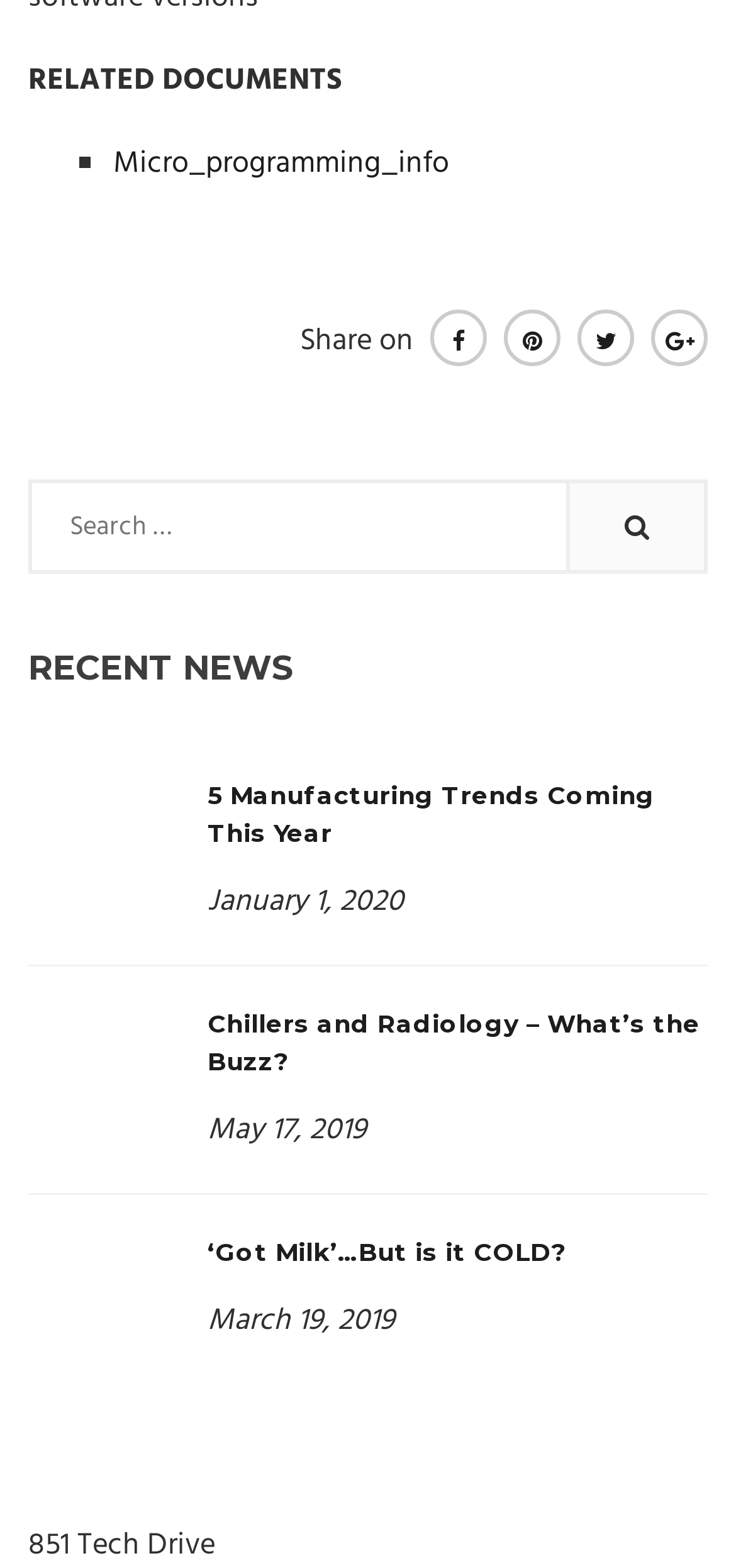Please identify the bounding box coordinates of the region to click in order to complete the given instruction: "Check out Chillers and Radiology – What’s the Buzz?". The coordinates should be four float numbers between 0 and 1, i.e., [left, top, right, bottom].

[0.282, 0.643, 0.951, 0.686]